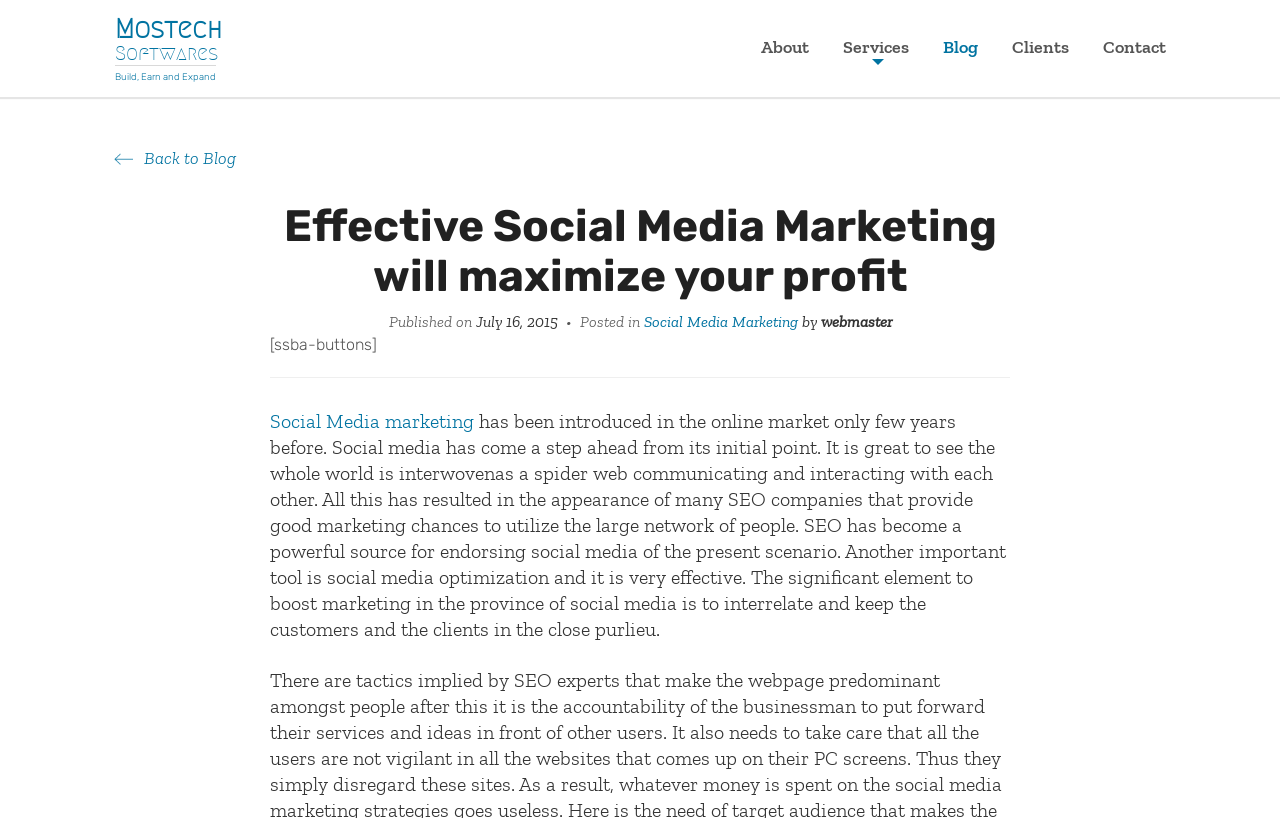Locate the bounding box coordinates of the area to click to fulfill this instruction: "Go to Mostech Softwares homepage". The bounding box should be presented as four float numbers between 0 and 1, in the order [left, top, right, bottom].

[0.089, 0.018, 0.174, 0.102]